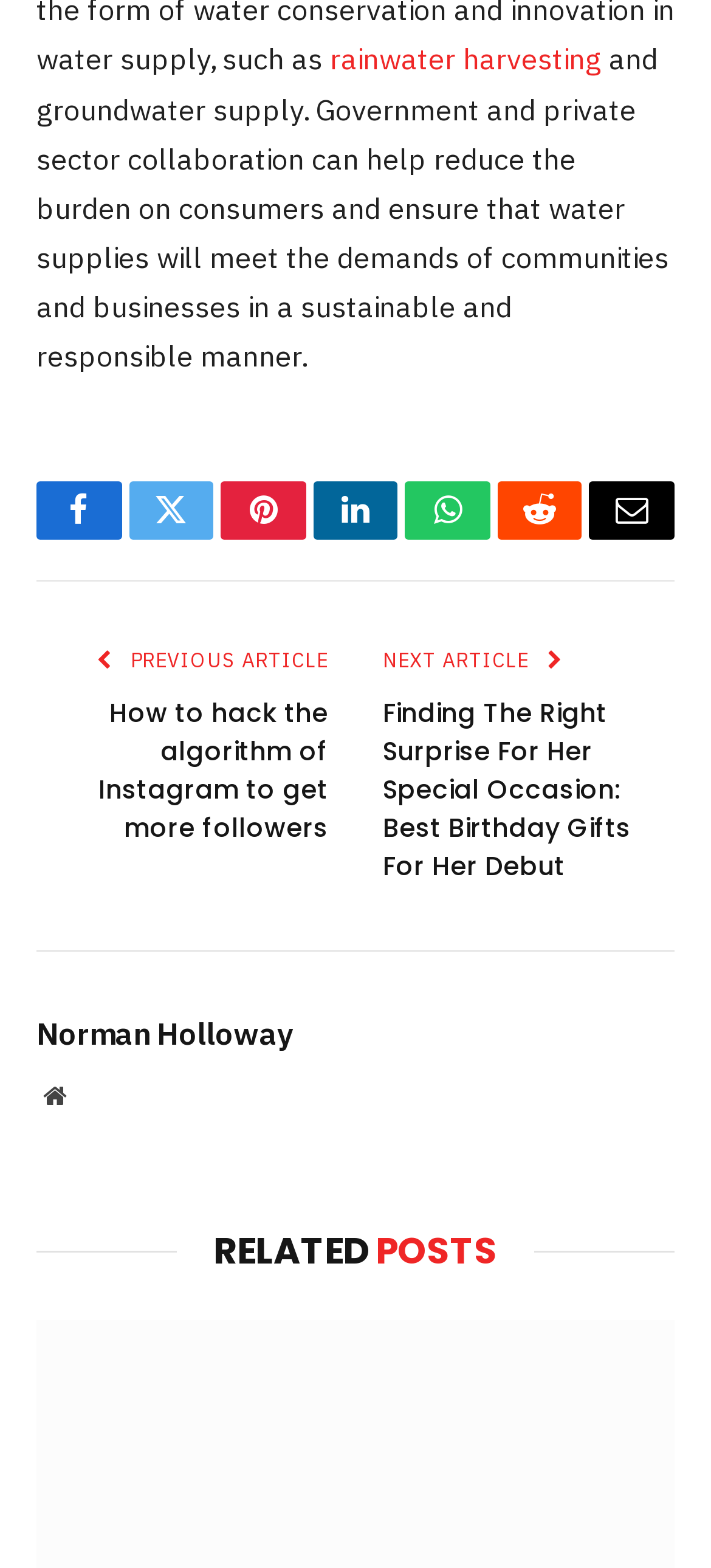Please identify the coordinates of the bounding box that should be clicked to fulfill this instruction: "View Norman Holloway's profile".

[0.051, 0.647, 0.413, 0.671]